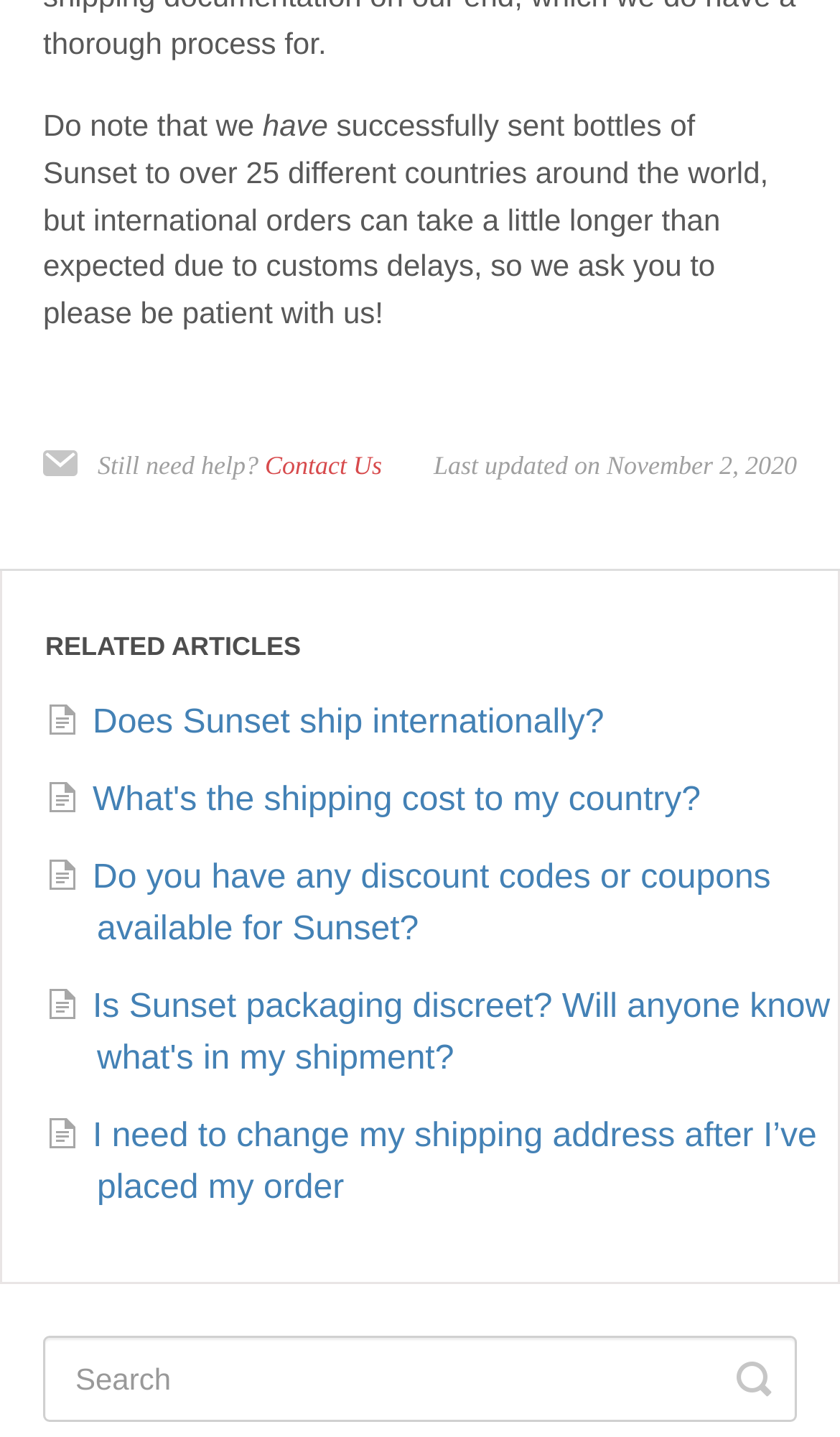Provide the bounding box coordinates for the UI element described in this sentence: "Toggle Search". The coordinates should be four float values between 0 and 1, i.e., [left, top, right, bottom].

[0.877, 0.929, 0.918, 0.989]